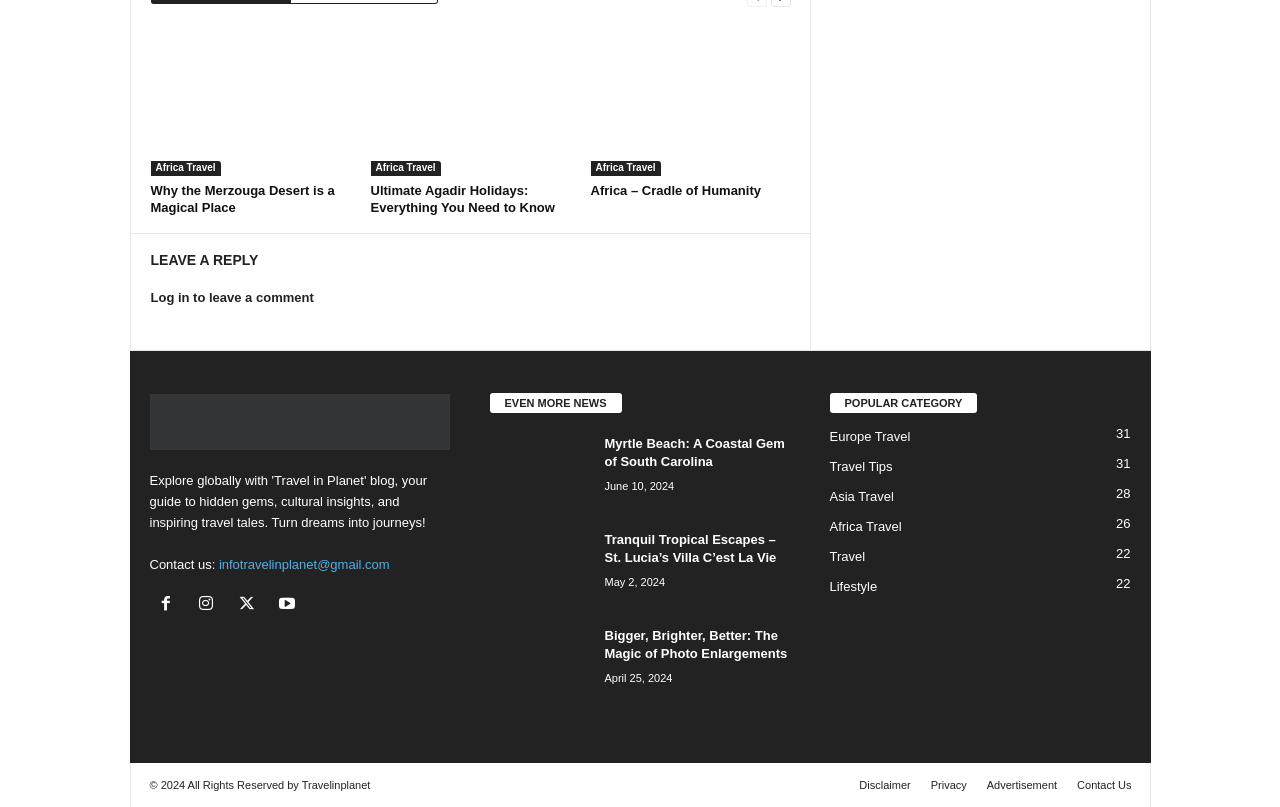Give a one-word or one-phrase response to the question: 
How many articles are listed under 'EVEN MORE NEWS'?

3